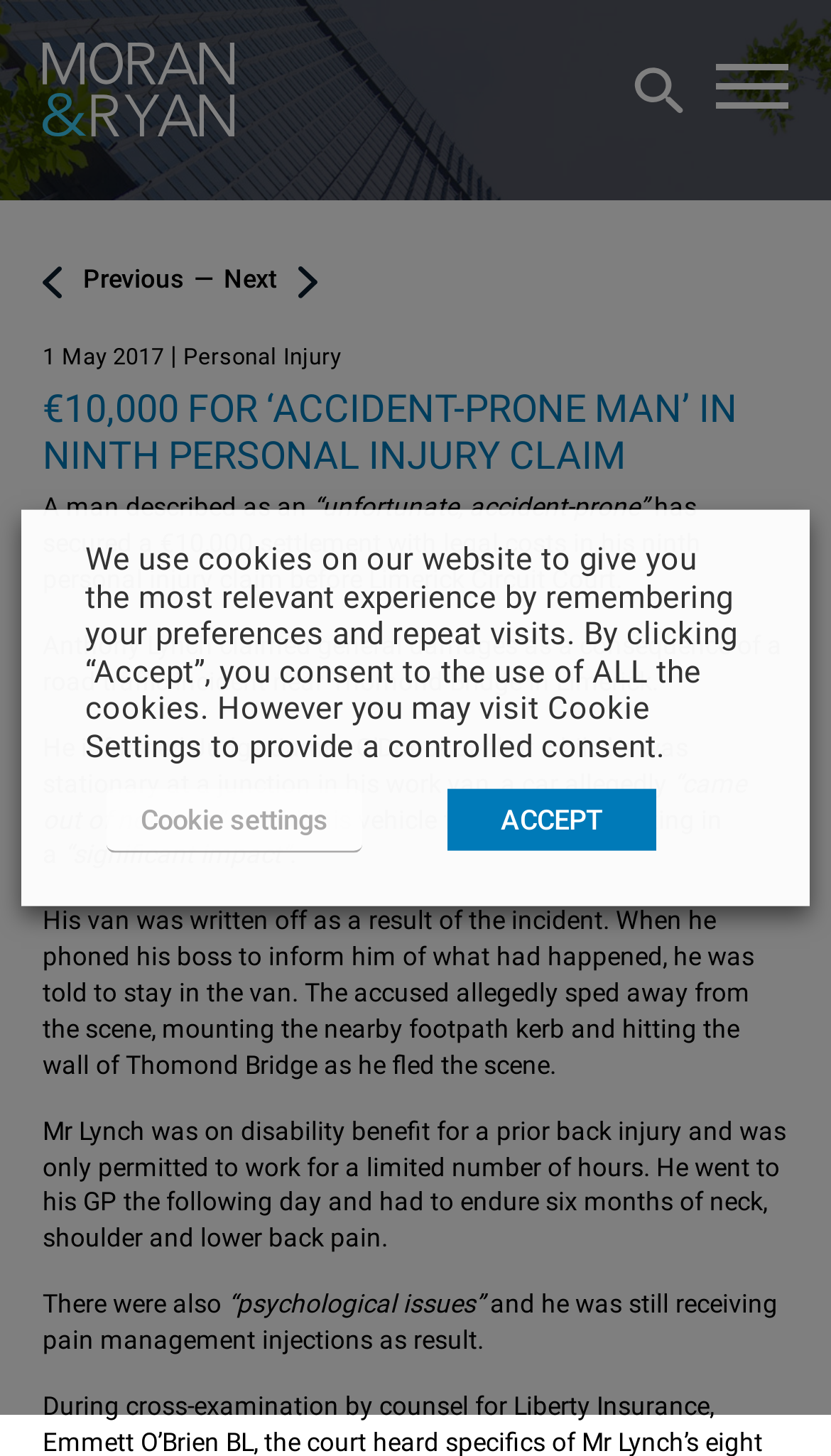Analyze the image and answer the question with as much detail as possible: 
What is the name of the law firm?

I found the name of the law firm by looking at the logo image at the top left corner of the webpage, which is described as 'Moran And Ryan Logo'.